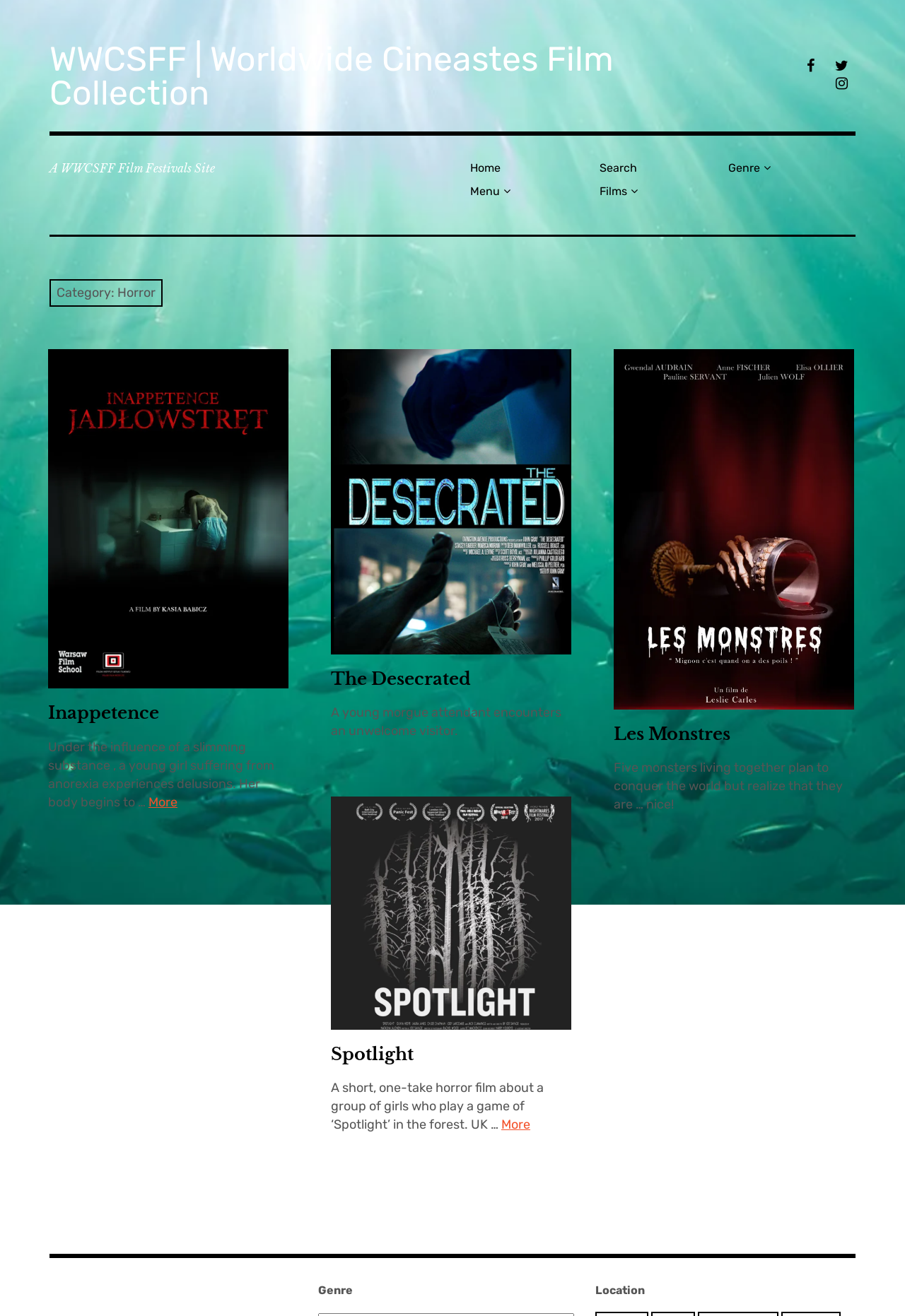Please identify the bounding box coordinates of the element's region that needs to be clicked to fulfill the following instruction: "Search for films". The bounding box coordinates should consist of four float numbers between 0 and 1, i.e., [left, top, right, bottom].

[0.656, 0.119, 0.798, 0.136]